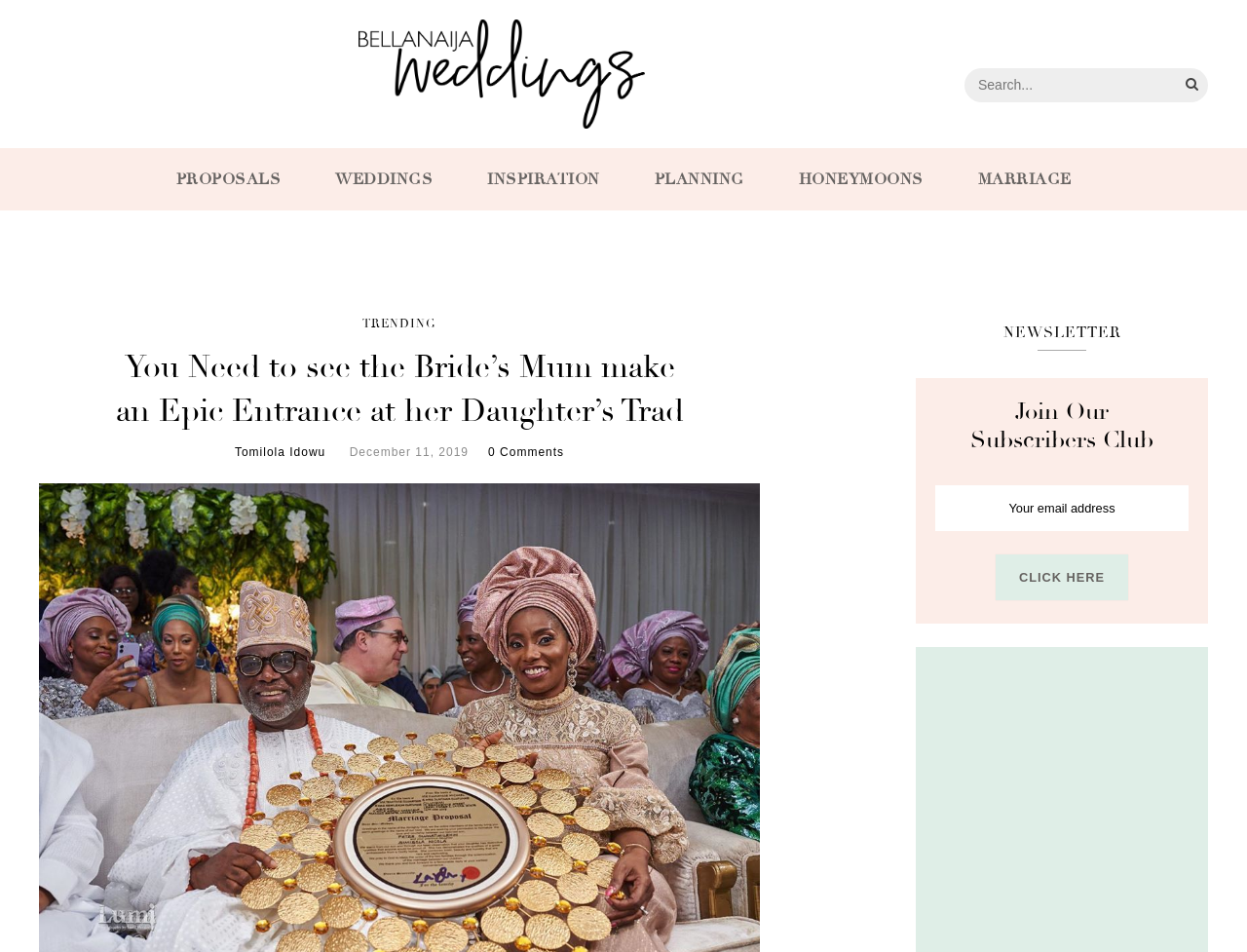Please specify the bounding box coordinates for the clickable region that will help you carry out the instruction: "Subscribe to the newsletter".

[0.798, 0.582, 0.905, 0.63]